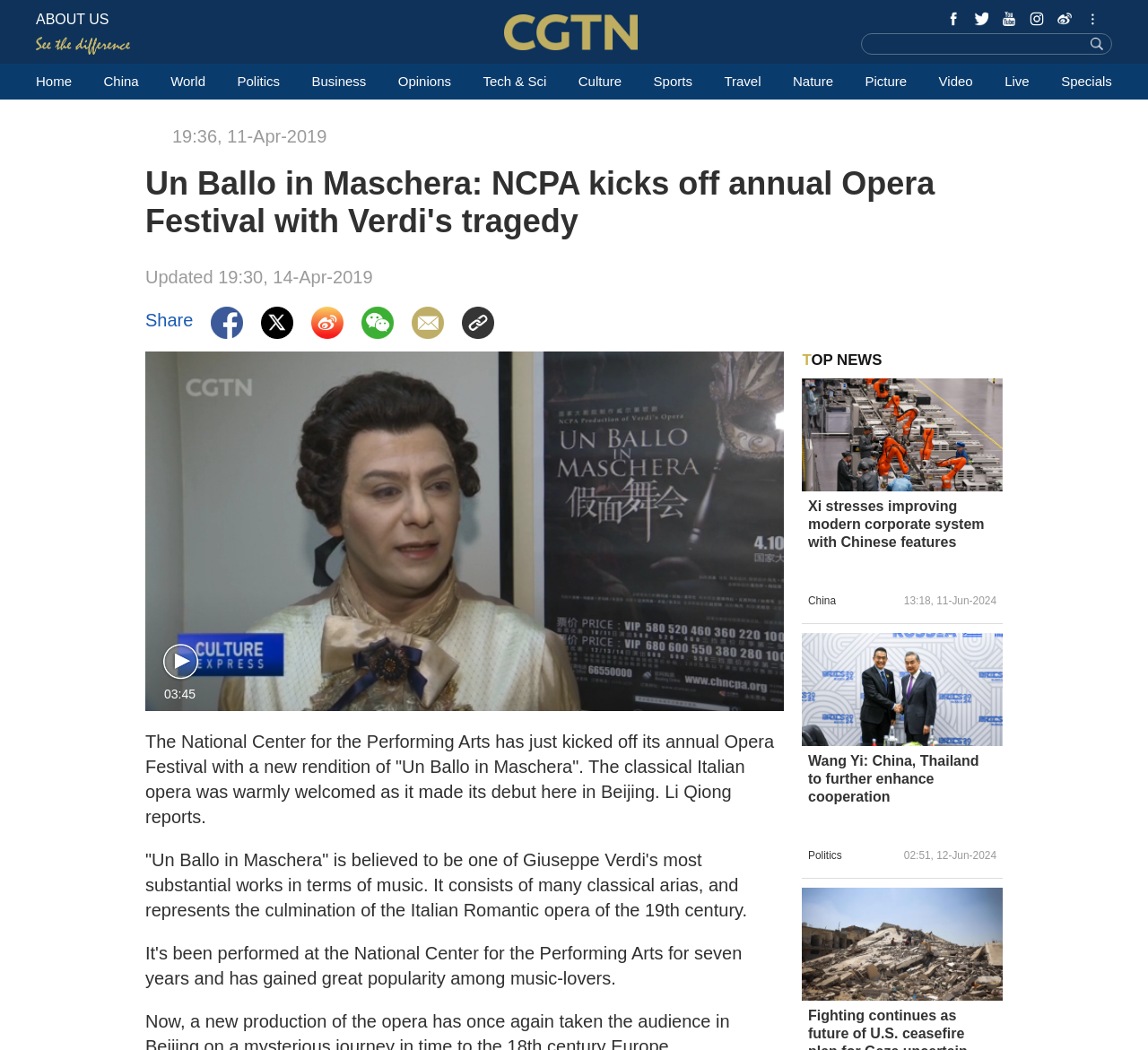Please identify the bounding box coordinates of the area that needs to be clicked to fulfill the following instruction: "Add the Medium Succulent to cart."

None